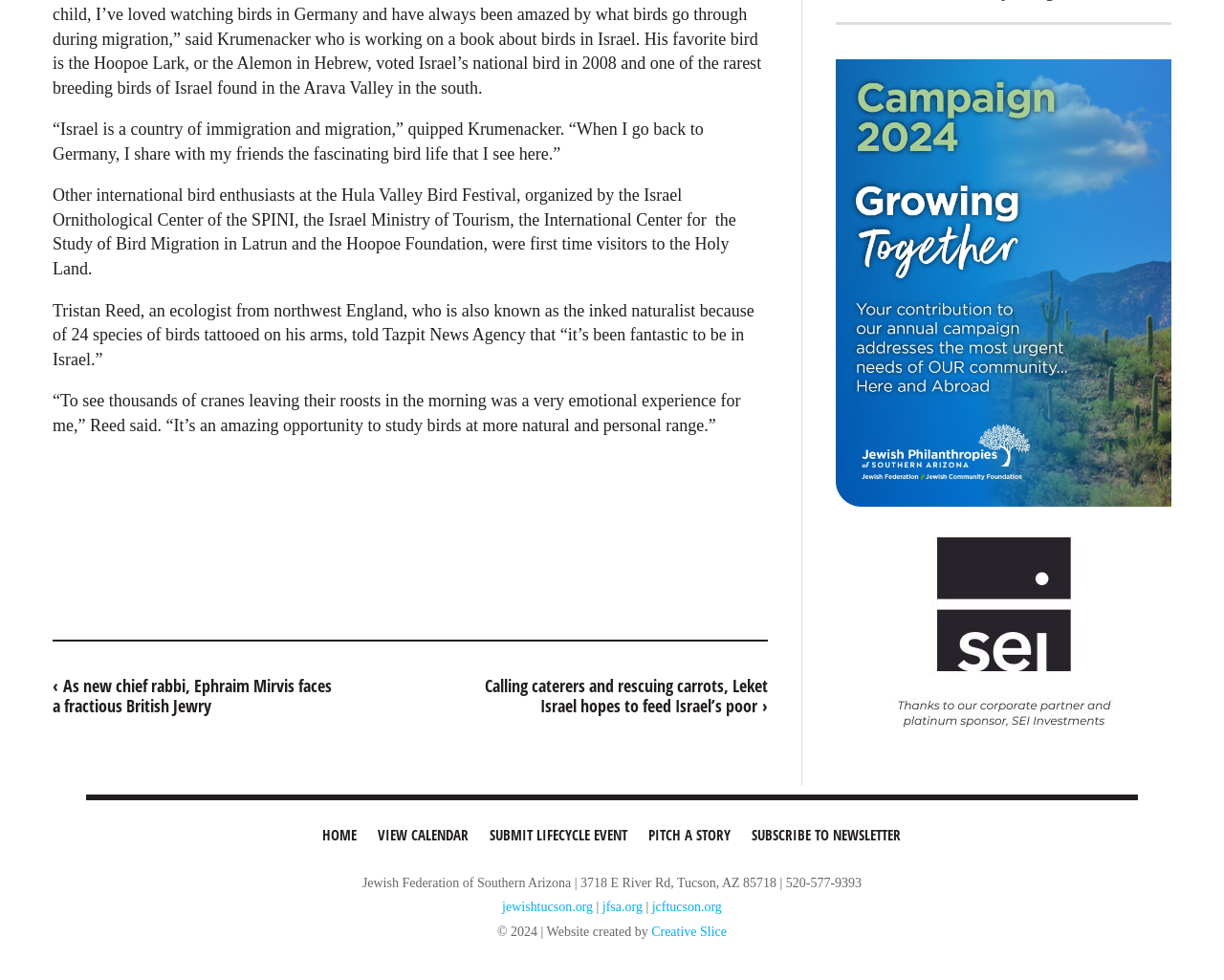Analyze the image and give a detailed response to the question:
What is the phone number of the Jewish Federation of Southern Arizona?

I found the phone number in the StaticText element [99] which contains the address and contact information of the Jewish Federation of Southern Arizona.